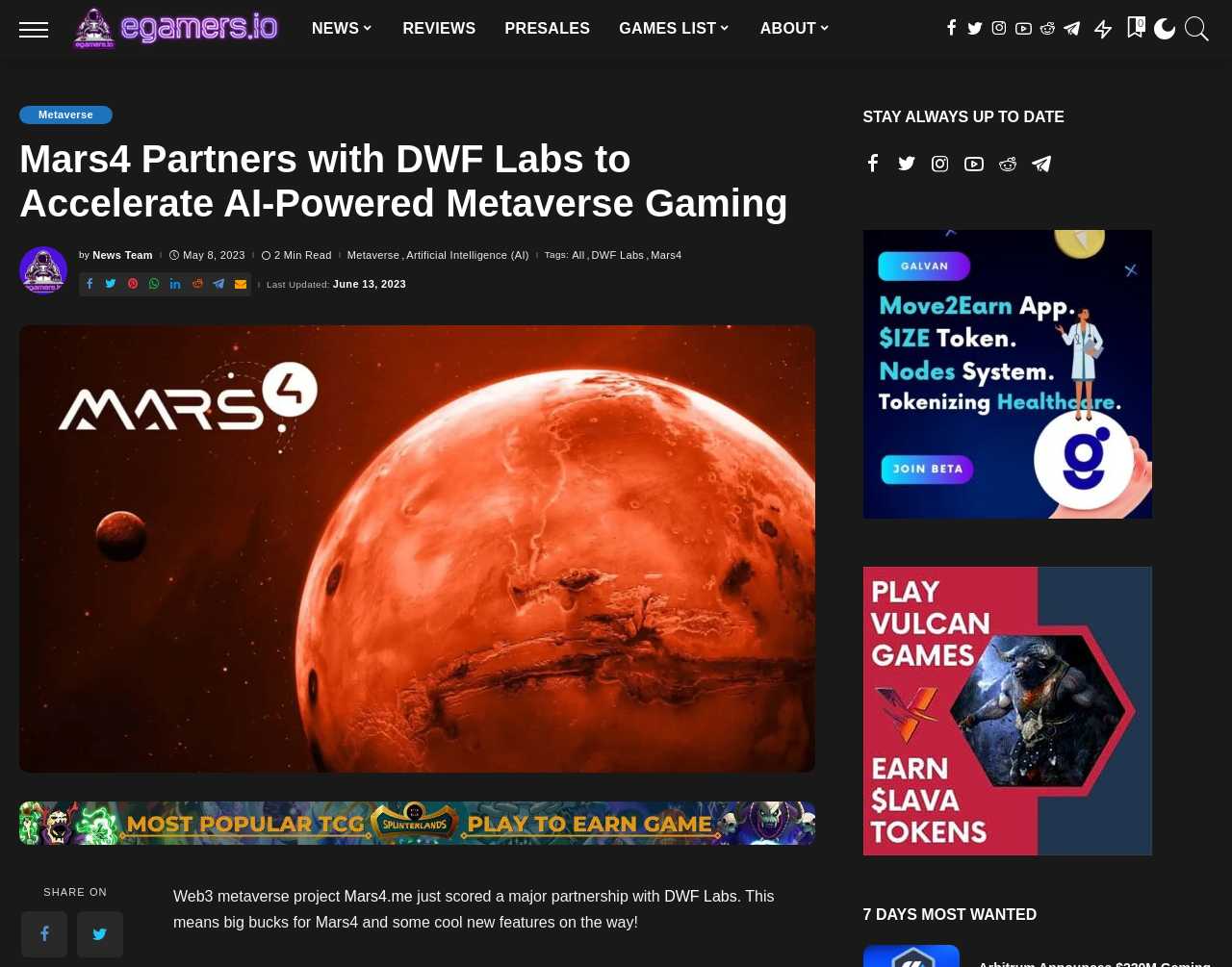What is the name of the company that Mars4 partnered with?
Please provide a single word or phrase based on the screenshot.

DWF Labs